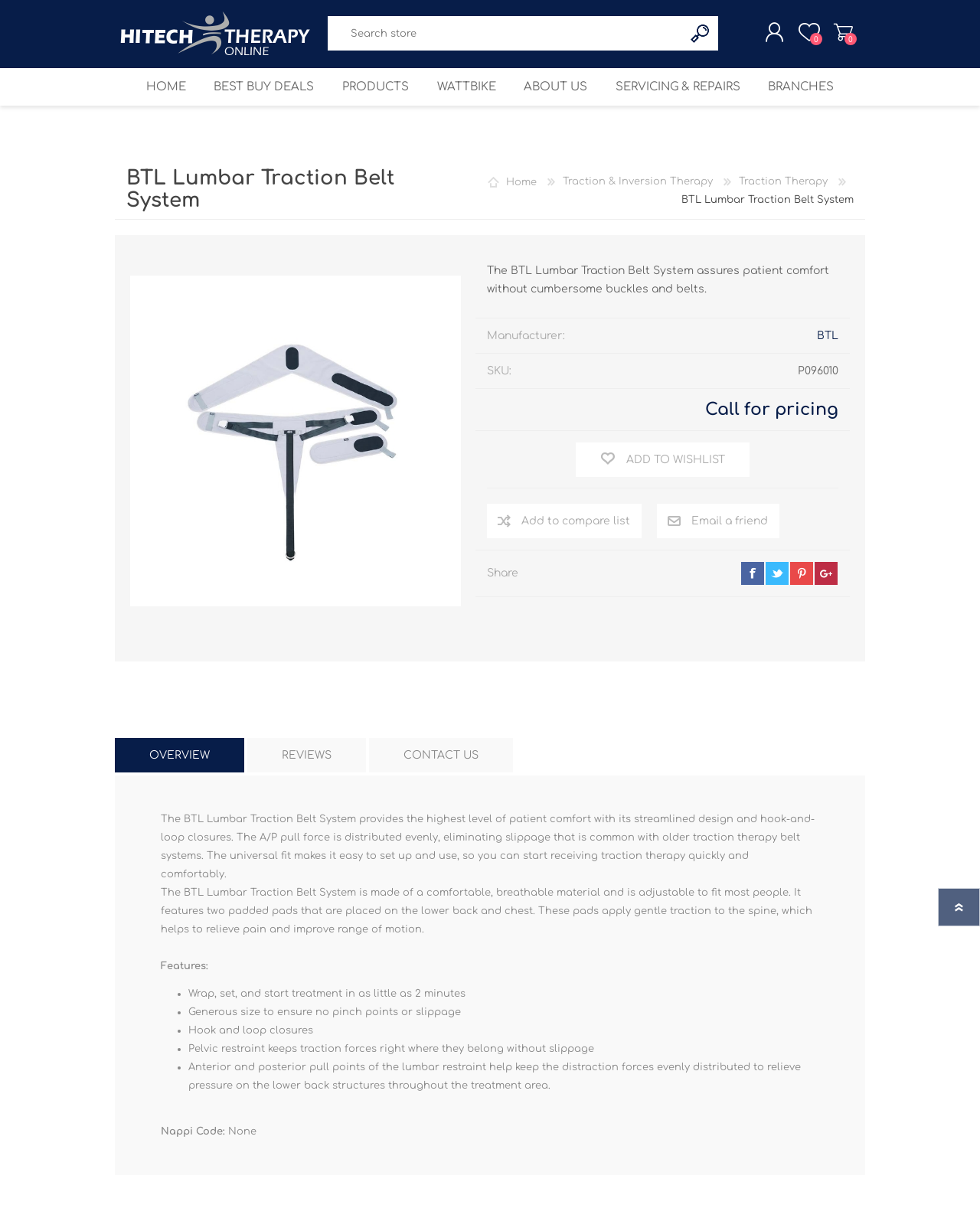Create a detailed summary of all the visual and textual information on the webpage.

The webpage is about the BTL Lumbar Traction Belt System, a product for traction therapy. At the top, there is a navigation bar with links to the homepage, best buy deals, and other categories. Below the navigation bar, there is a search bar and a button to search the store. On the right side of the search bar, there are links to register, log in, wishlist, and shopping cart.

The main content of the page is divided into two sections. On the left side, there is a table of contents with links to different sections of the page, including home, traction and inversion therapy, and traction therapy. On the right side, there is a product description section. At the top of this section, there is a heading that reads "BTL Lumbar Traction Belt System" and an image of the product. Below the image, there is a brief description of the product, stating that it provides patient comfort without cumbersome buckles and belts.

Below the product description, there are details about the product, including the manufacturer, SKU, and a call to action to add the product to the wishlist or compare list. There are also buttons to email a friend or share the product on social media.

The product description section is followed by a tab list with three tabs: overview, reviews, and contact us. The overview tab is selected by default and displays a detailed description of the product, including its features and benefits. The description explains that the product provides the highest level of patient comfort with its streamlined design and hook-and-loop closures, and that it is easy to set up and use. It also lists the features of the product, including its ability to wrap, set, and start treatment in as little as 2 minutes, its generous size to ensure no pinch points or slippage, and its hook and loop closures.

Overall, the webpage is well-organized and easy to navigate, with clear and concise product information and calls to action to encourage users to take action.